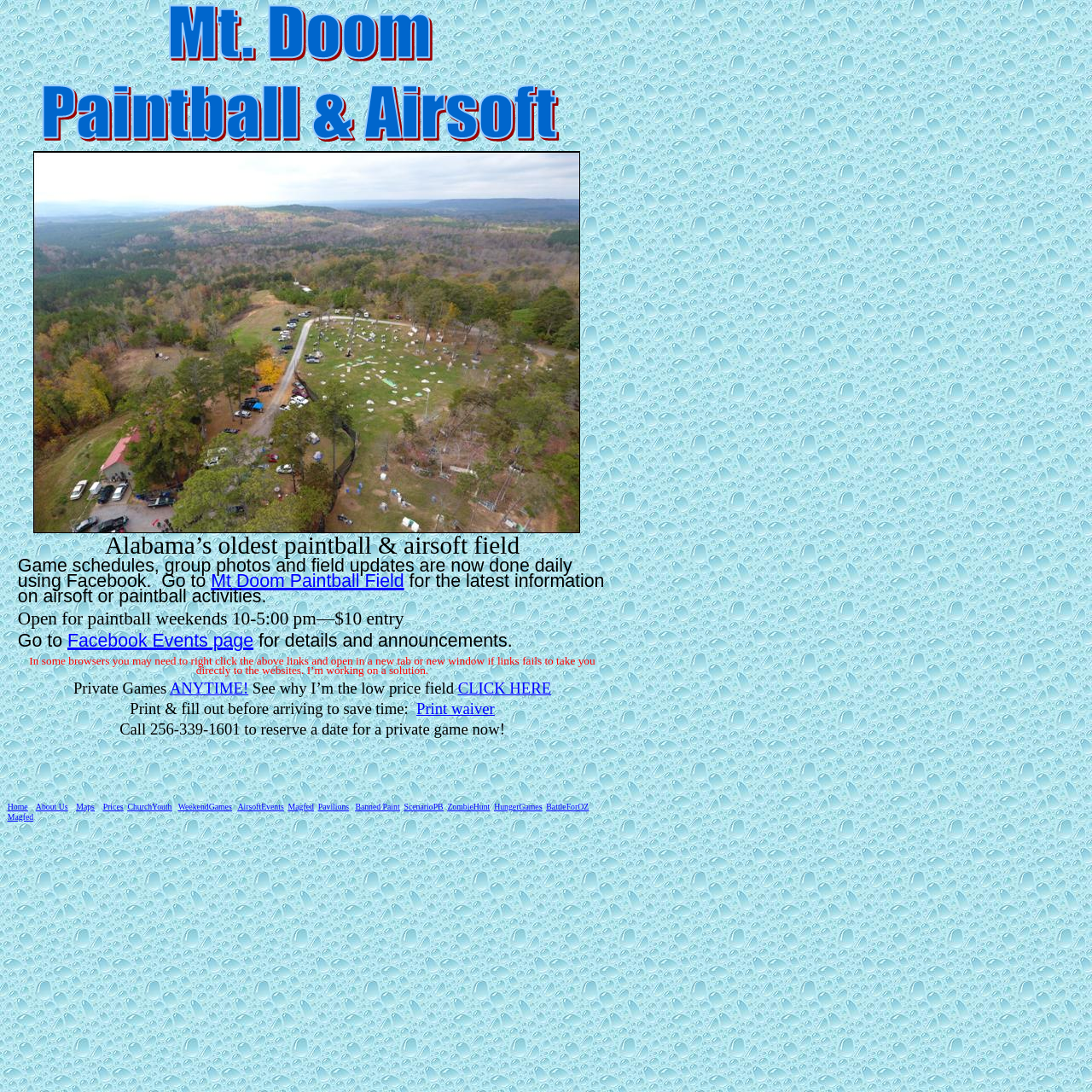Provide the bounding box coordinates for the UI element described in this sentence: "About Us". The coordinates should be four float values between 0 and 1, i.e., [left, top, right, bottom].

[0.033, 0.732, 0.062, 0.744]